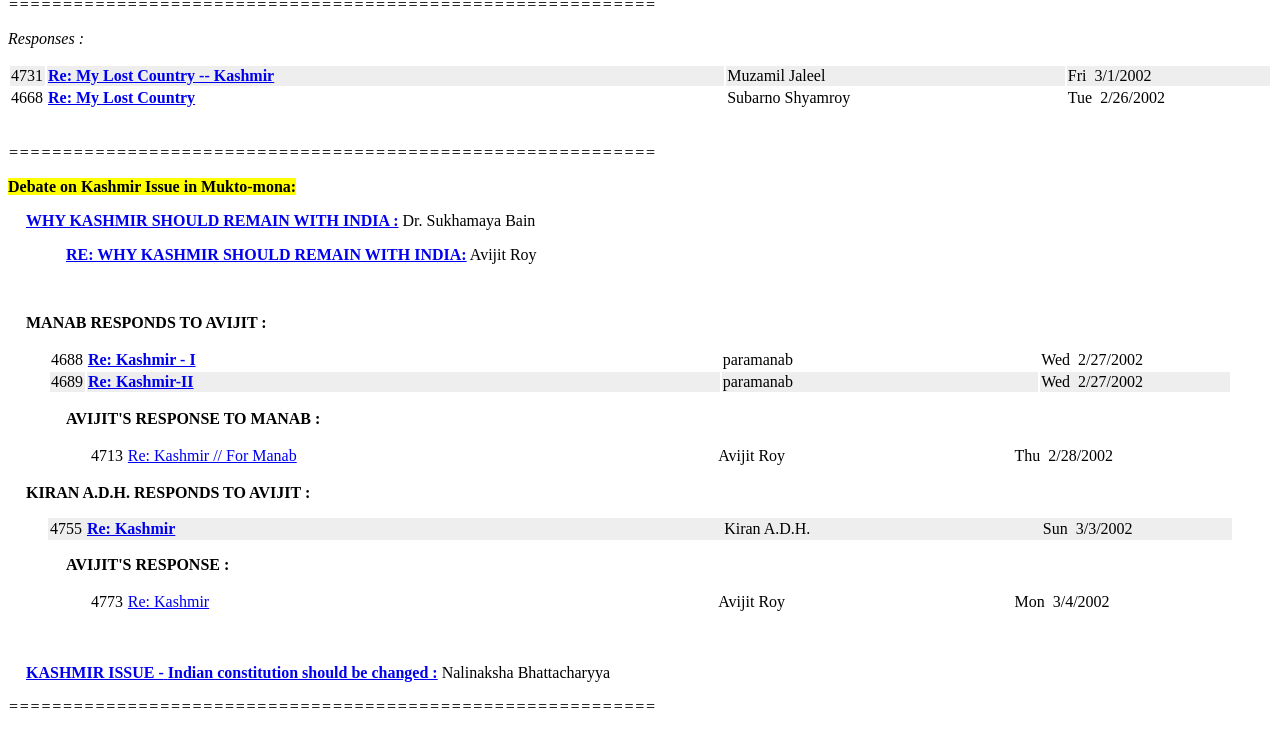Identify the bounding box coordinates of the section that should be clicked to achieve the task described: "View the post by Avijit Roy".

[0.365, 0.336, 0.419, 0.359]